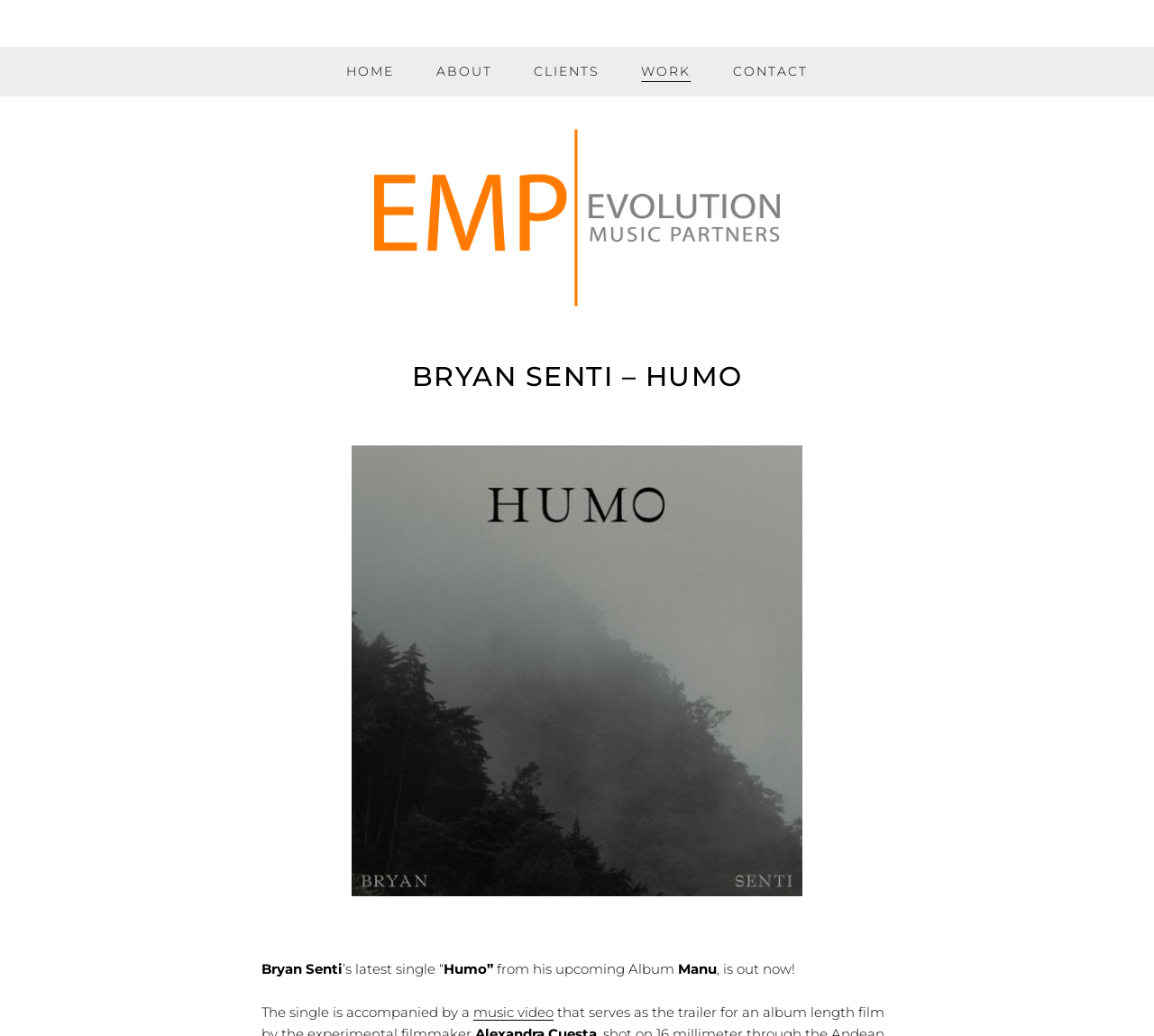Highlight the bounding box coordinates of the element you need to click to perform the following instruction: "view Bryan Senti's profile."

[0.227, 0.927, 0.297, 0.943]